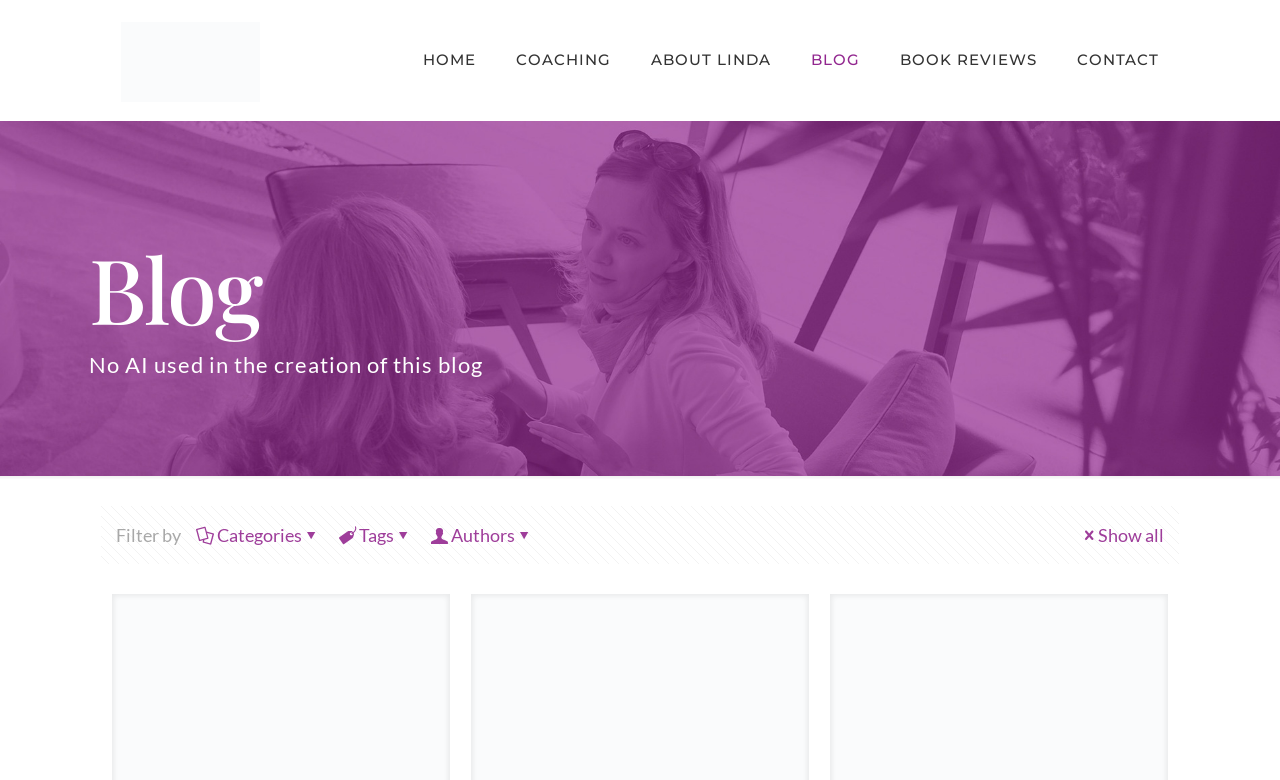Indicate the bounding box coordinates of the element that must be clicked to execute the instruction: "read the blog". The coordinates should be given as four float numbers between 0 and 1, i.e., [left, top, right, bottom].

[0.07, 0.309, 0.672, 0.431]